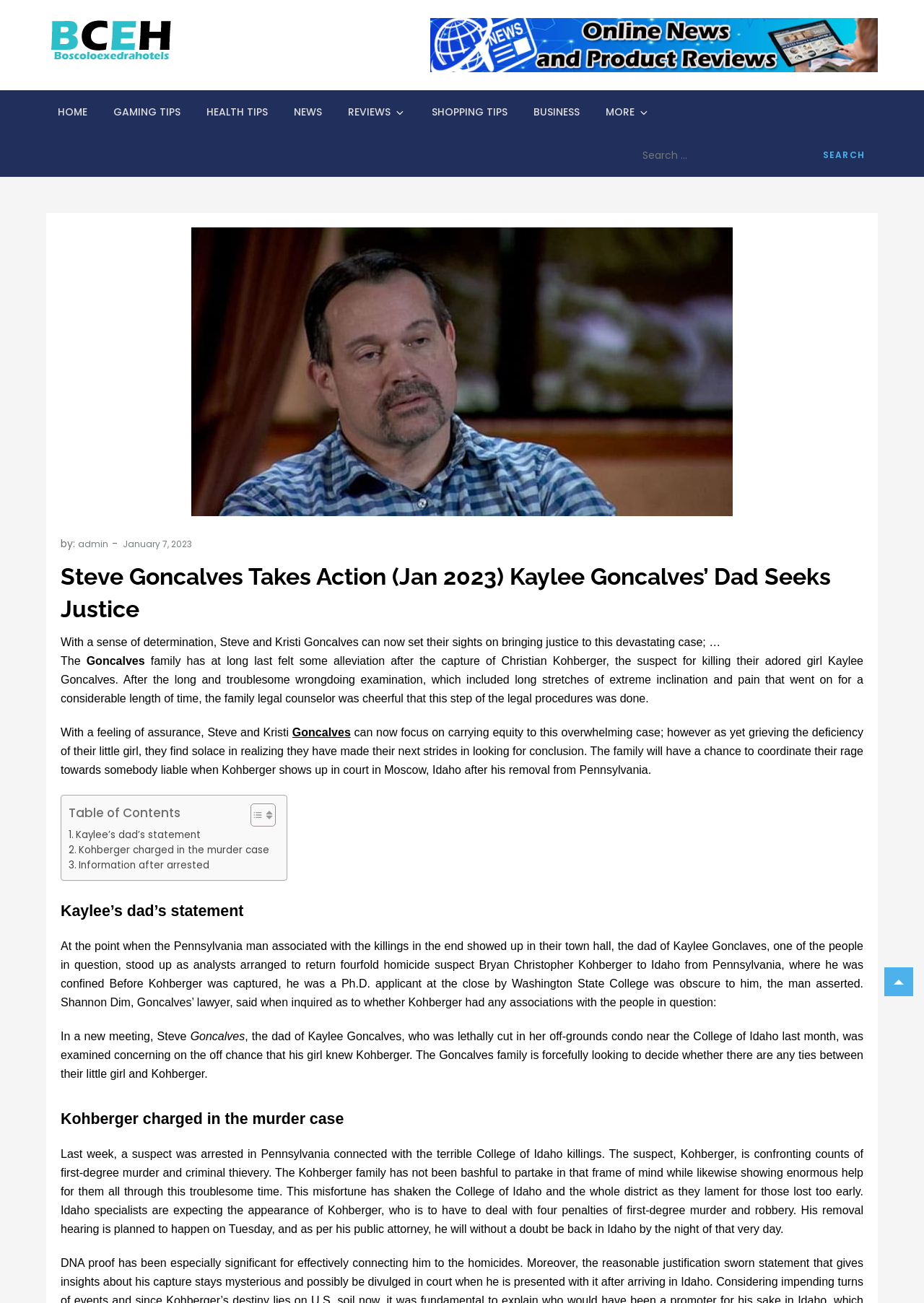Please identify the coordinates of the bounding box for the clickable region that will accomplish this instruction: "View GAMING TIPS".

[0.11, 0.069, 0.208, 0.102]